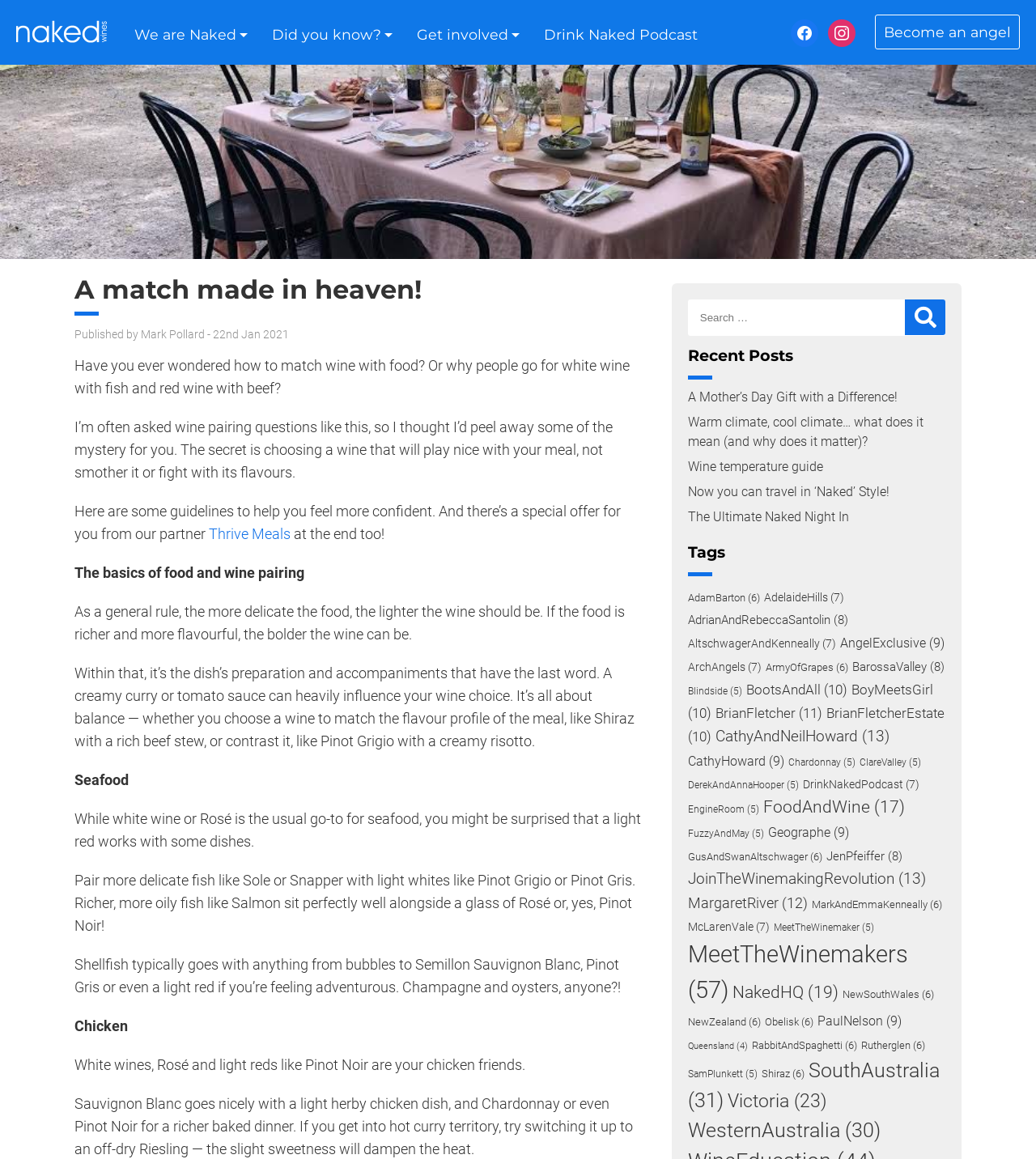Find the bounding box coordinates of the area to click in order to follow the instruction: "Check out the recent post 'A Mother’s Day Gift with a Difference!' ".

[0.664, 0.336, 0.866, 0.349]